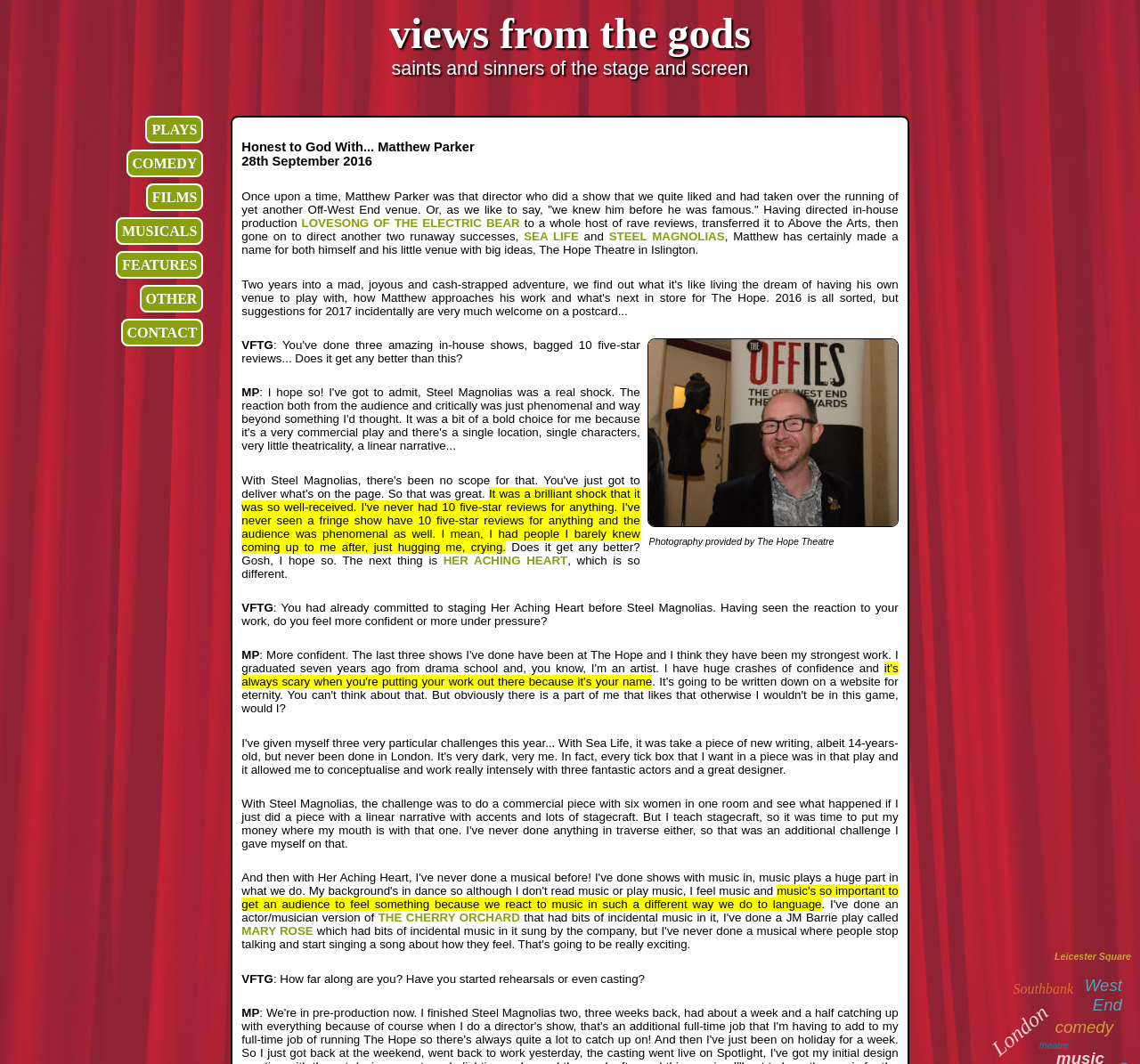Offer a thorough description of the webpage.

This webpage appears to be an interview article featuring Matthew Parker, a director and theatre personality. At the top of the page, there are several links to different categories, including "PLAYS", "COMEDY", "FILMS", "MUSICALS", "FEATURES", "OTHER", and "CONTACT". Below these links, there is a header with the title "views from the gods" and a subtitle "saints and sinners of the stage and screen".

The main content of the page is an interview with Matthew Parker, which is divided into several sections. The interview is introduced with a brief description of Matthew Parker's background and achievements, including his work at the Hope Theatre in Islington. There is also a photo of Matthew Parker on the right side of the page.

The interview itself is presented in a question-and-answer format, with questions from "VFTG" (views from the gods) and answers from "MP" (Matthew Parker). The questions and answers are interspersed with links to other articles or productions, such as "LOVESONG OF THE ELECTRIC BEAR", "SEA LIFE", "STEEL MAGNOLIAS", and "HER ACHING HEART".

Towards the bottom of the page, there are several links to other productions, including "THE CHERRY ORCHARD" and "MARY ROSE". The page also includes some geographical references, such as "Leicester Square", "West End", "Southbank", and "London", which may be related to the locations of the theatres or productions mentioned in the article. Finally, there are some keywords or tags, including "comedy" and "theatre", which may be used for categorization or search purposes.